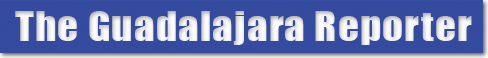What is the font color of the logo's text?
Based on the image, provide a one-word or brief-phrase response.

White